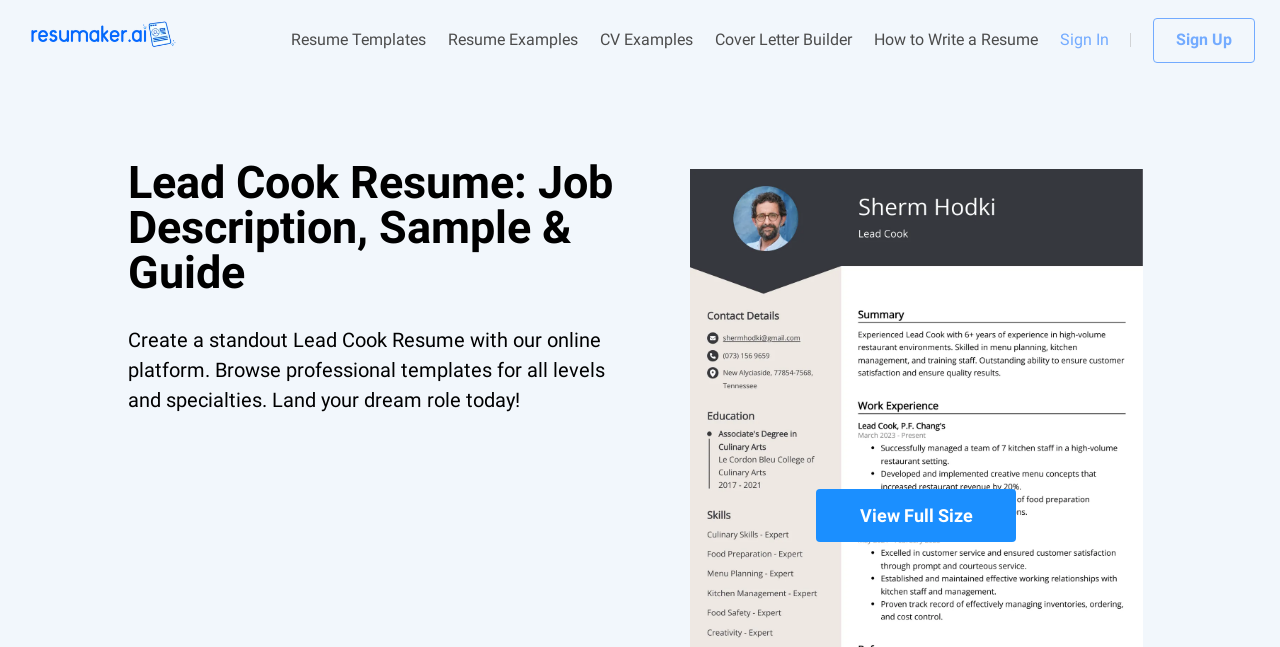What is the tone of the website?
Please respond to the question with a detailed and thorough explanation.

The language and content used on the website, such as 'Create a standout Lead Cook Resume' and 'Browse professional templates', suggest a professional tone. The website appears to be focused on providing users with a tool to create a high-quality resume, which is a professional endeavor.